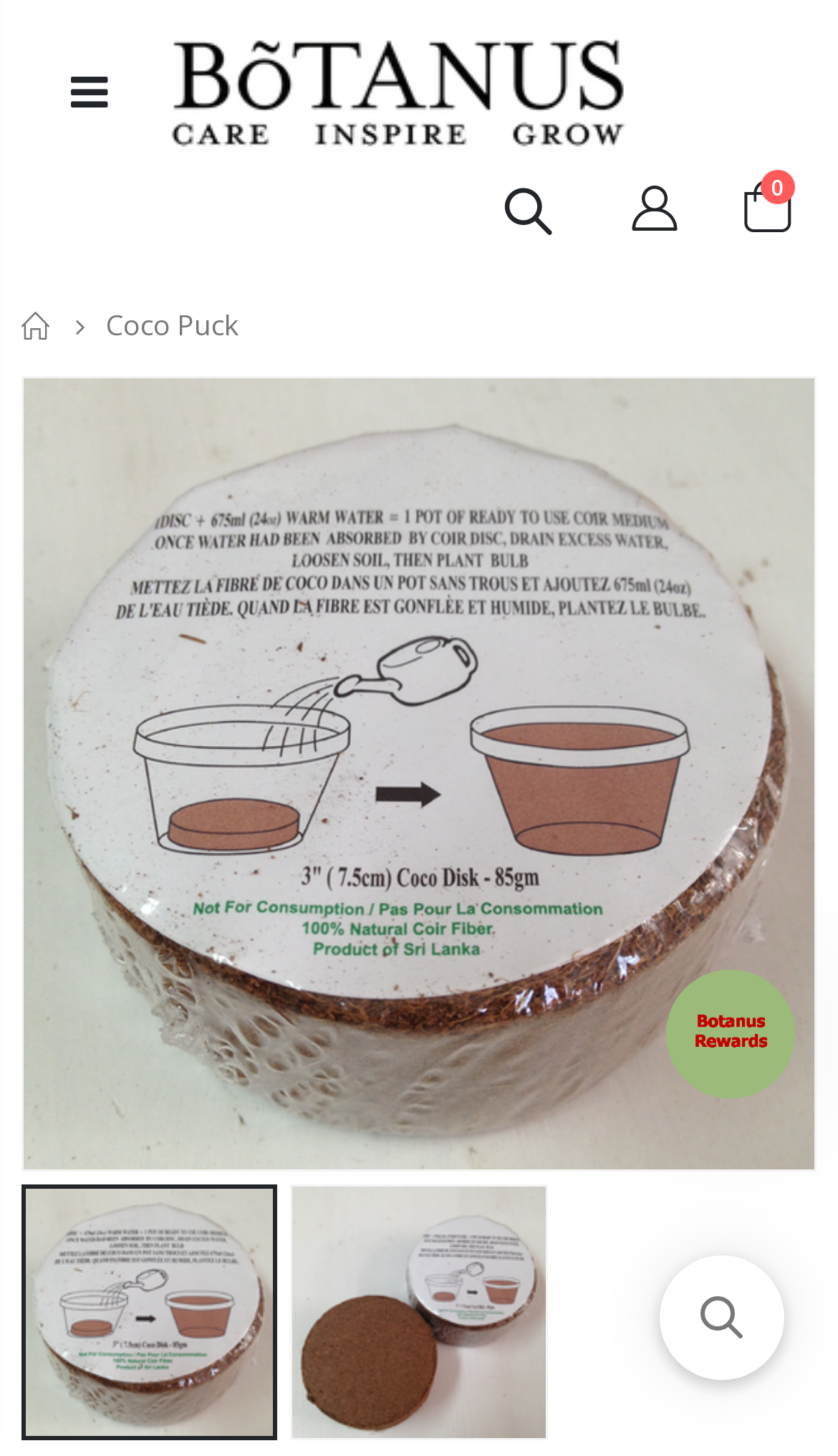What is the logo of the website?
Using the image as a reference, answer the question in detail.

The logo of the website is Botanus, which is an image element located at the top left of the webpage, with a bounding box of [0.187, 0.016, 0.764, 0.11].